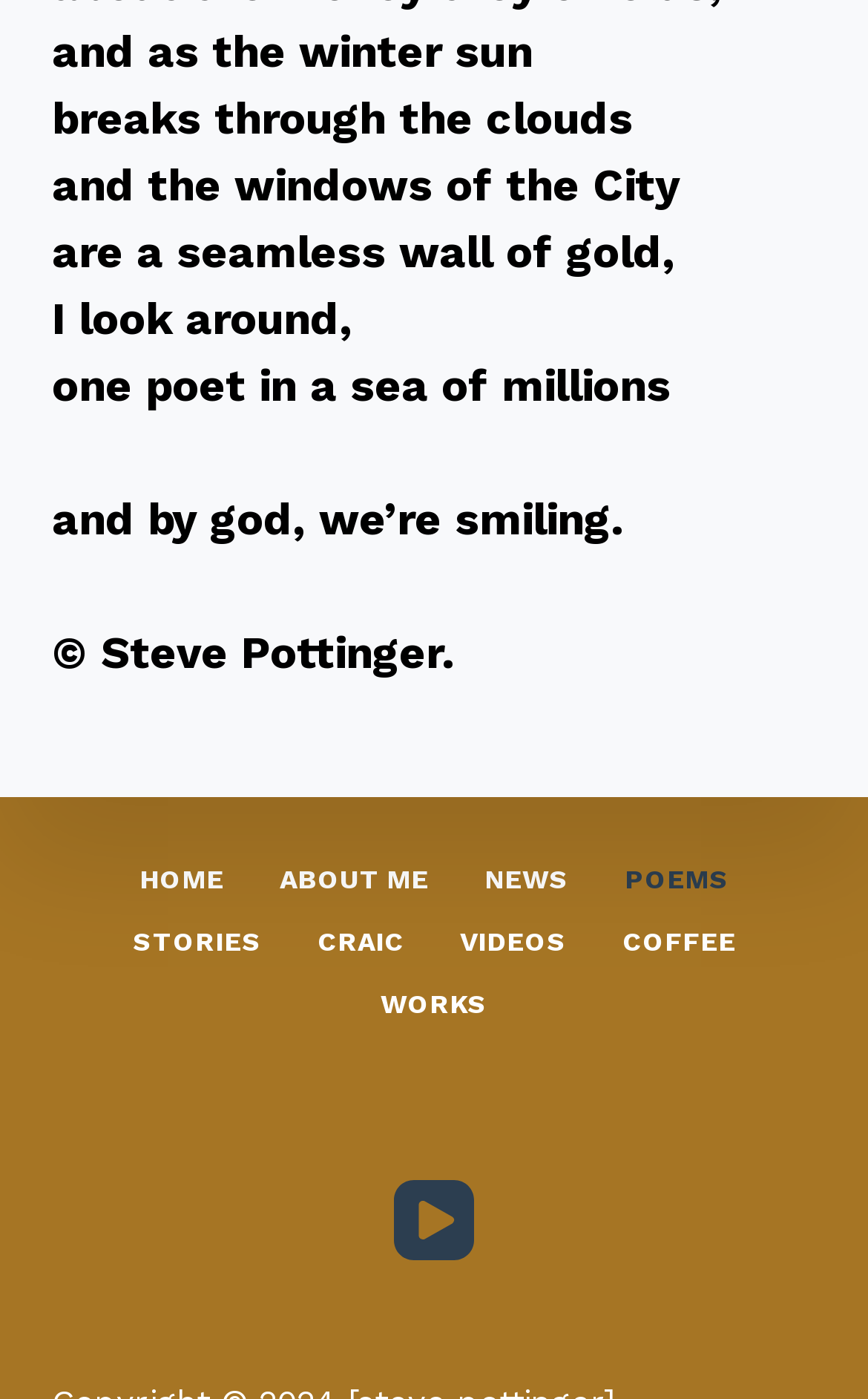What is the link to the YouTube channel?
Using the screenshot, give a one-word or short phrase answer.

YouTube